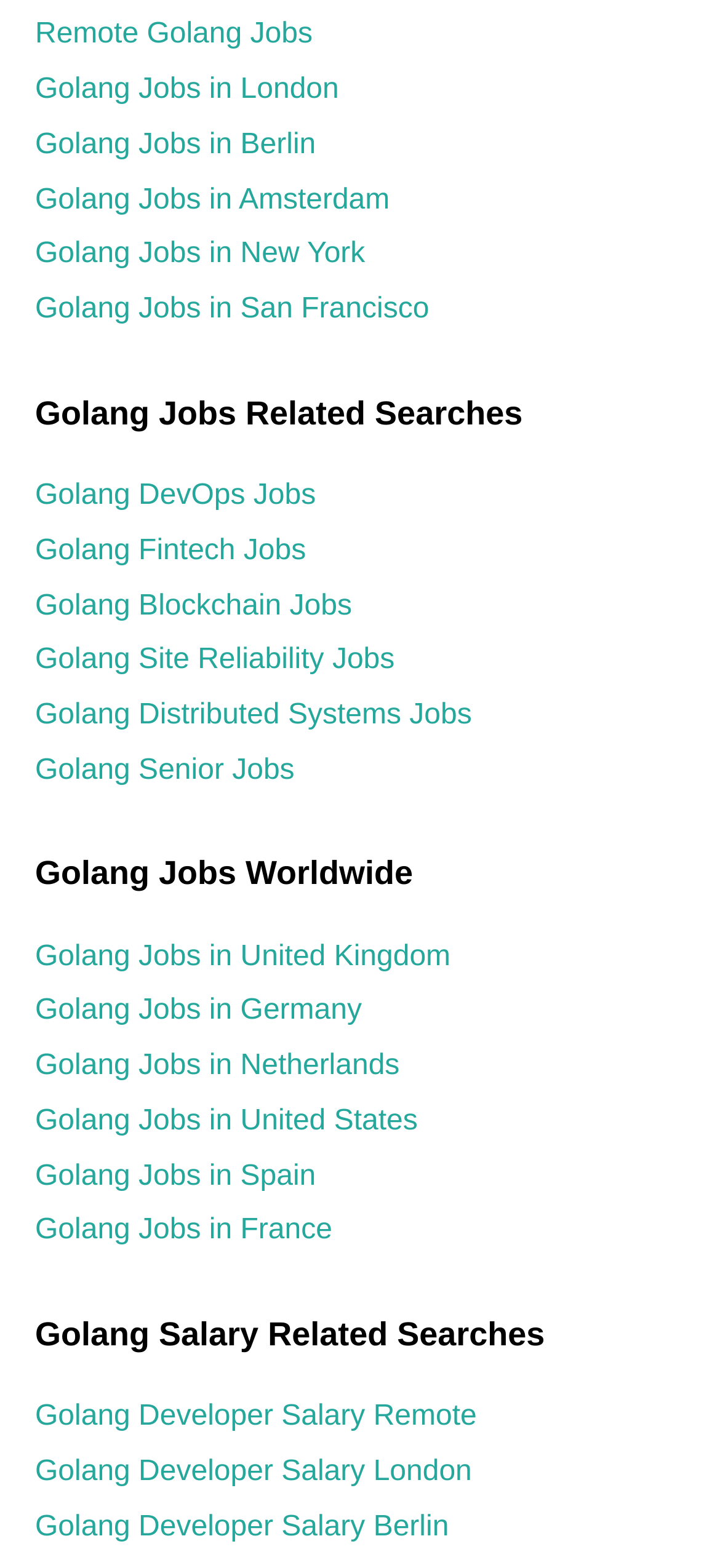How many Golang job categories are listed?
Provide a detailed answer to the question, using the image to inform your response.

I counted the number of links under the 'Golang Jobs Related Searches' heading and found 7 categories: 'Golang DevOps Jobs', 'Golang Fintech Jobs', 'Golang Blockchain Jobs', 'Golang Site Reliability Jobs', 'Golang Distributed Systems Jobs', 'Golang Senior Jobs', and 'Golang Jobs Worldwide'.